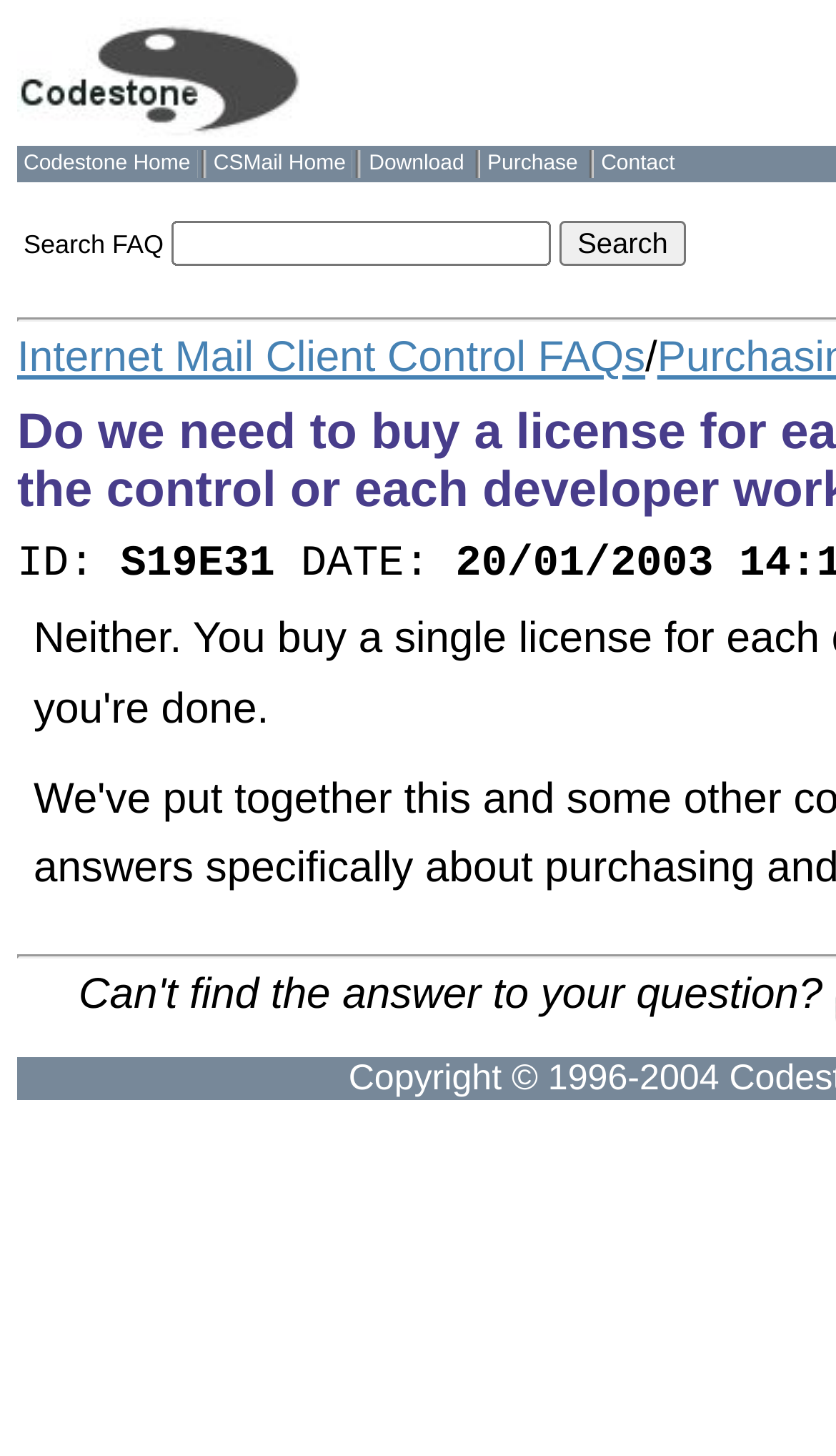What is the company name?
Can you provide a detailed and comprehensive answer to the question?

The company name can be found in the top-left corner of the webpage, where the logo is located. The logo is accompanied by the text 'Codestone Ltd', which indicates the company name.